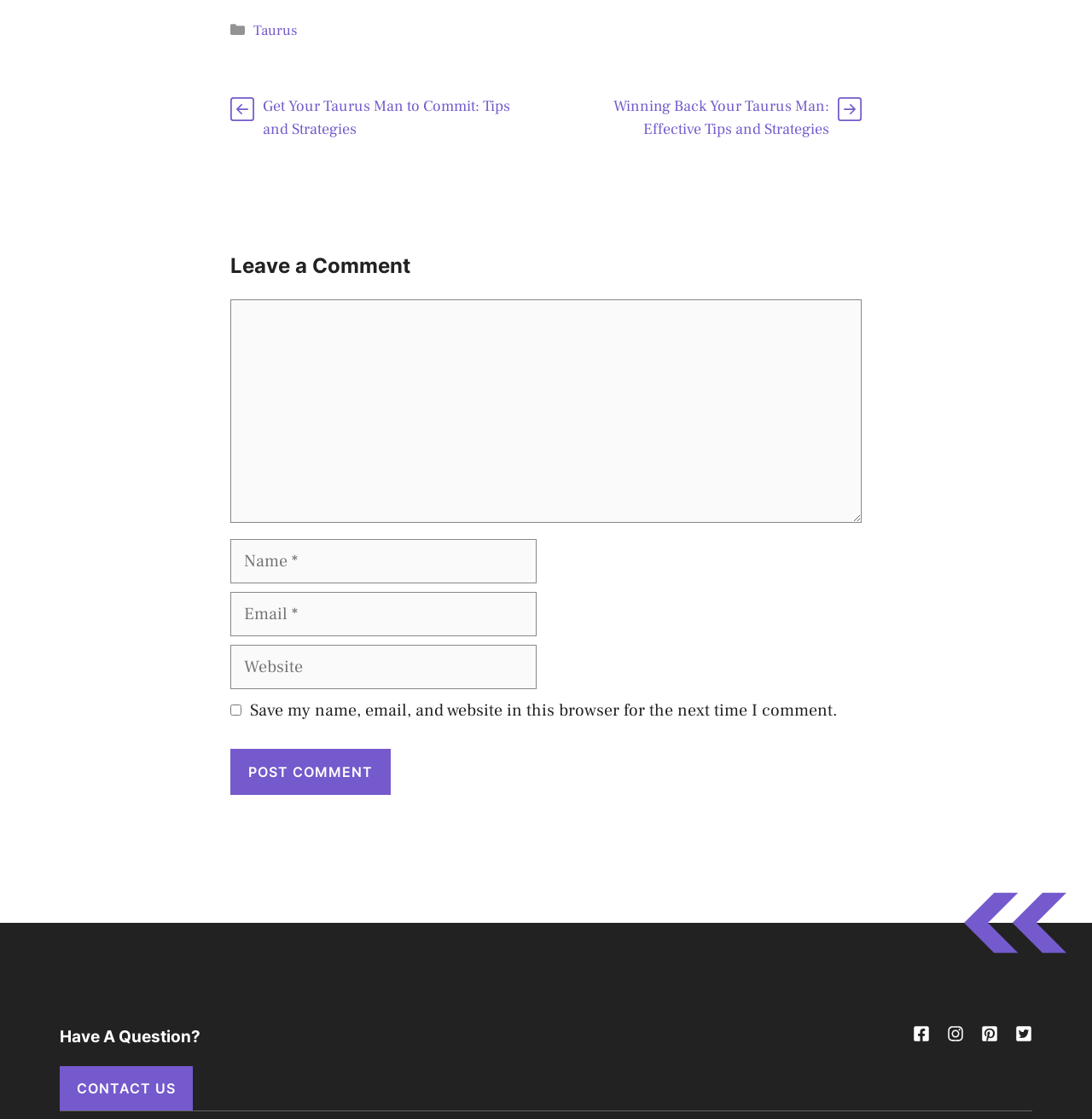Bounding box coordinates are specified in the format (top-left x, top-left y, bottom-right x, bottom-right y). All values are floating point numbers bounded between 0 and 1. Please provide the bounding box coordinate of the region this sentence describes: parent_node: Comment name="comment"

[0.211, 0.267, 0.789, 0.467]